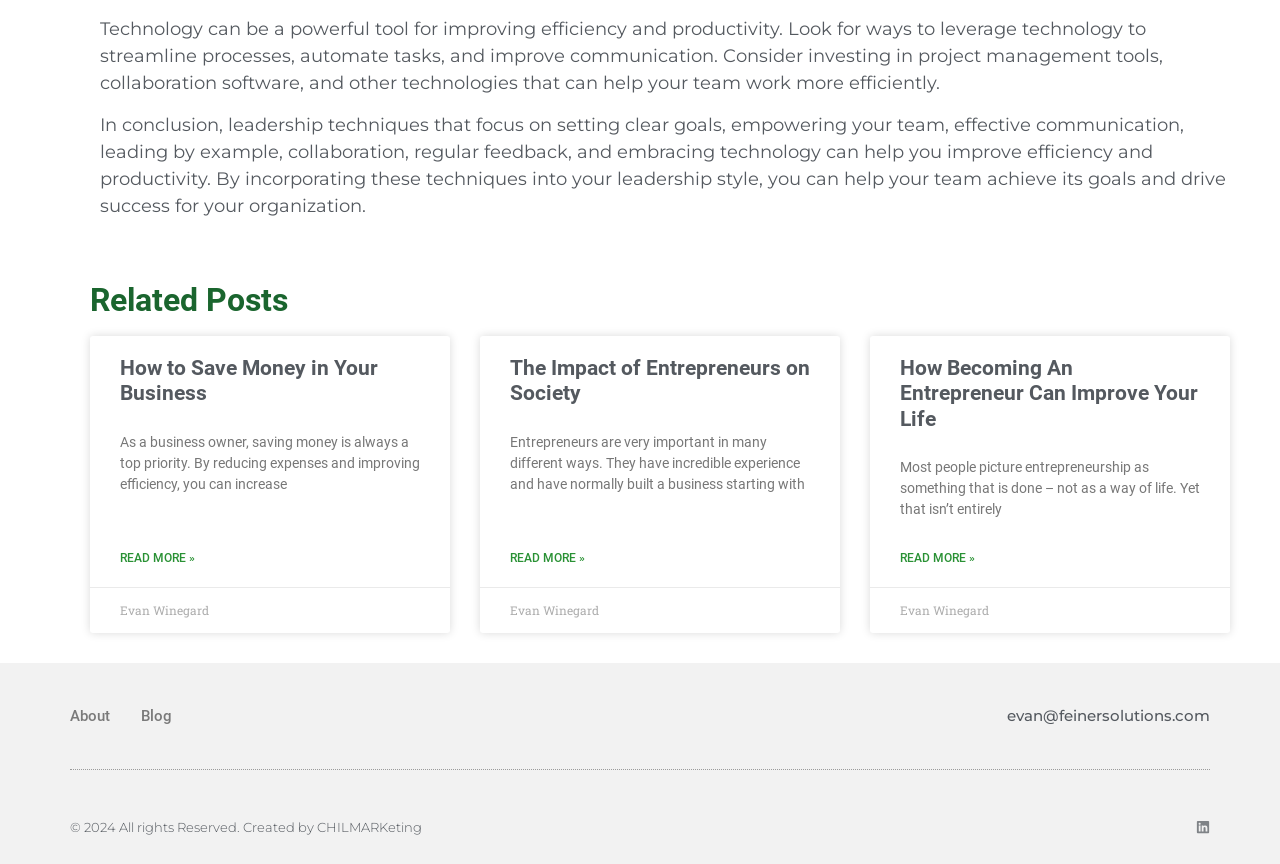Extract the bounding box of the UI element described as: "evan@feinersolutions.com".

[0.787, 0.818, 0.945, 0.84]